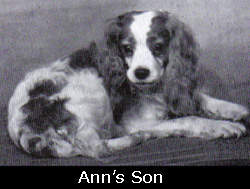What was the purpose of Ann's Son at the meeting?
Please provide a detailed and thorough answer to the question.

According to the caption, Ann's Son served as a practical example for the club members, highlighting the ideal characteristics of the breed, which was significant in establishing the breed standard.